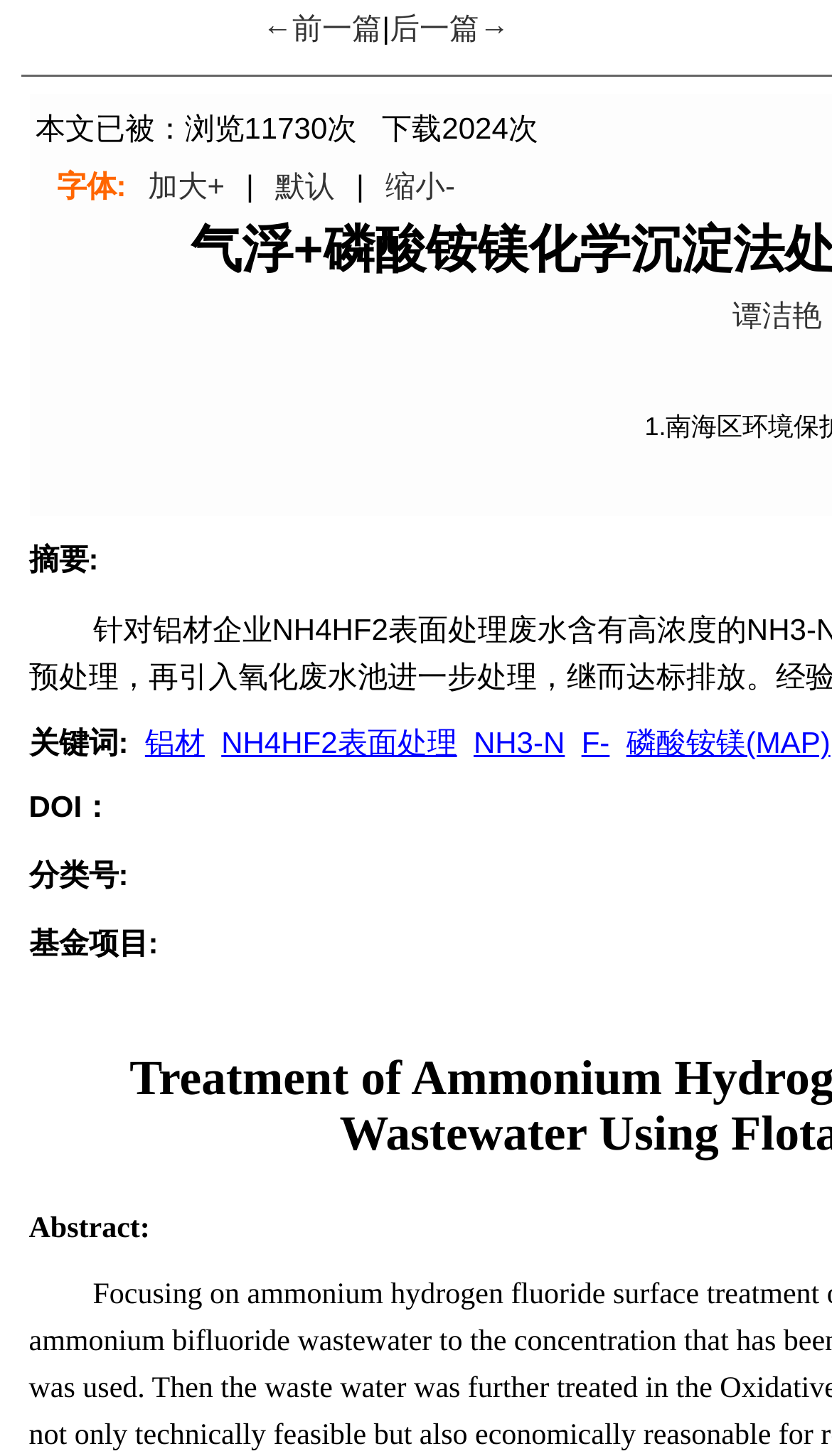Predict the bounding box coordinates of the UI element that matches this description: "aria-label="Toggle mobile menu"". The coordinates should be in the format [left, top, right, bottom] with each value between 0 and 1.

None